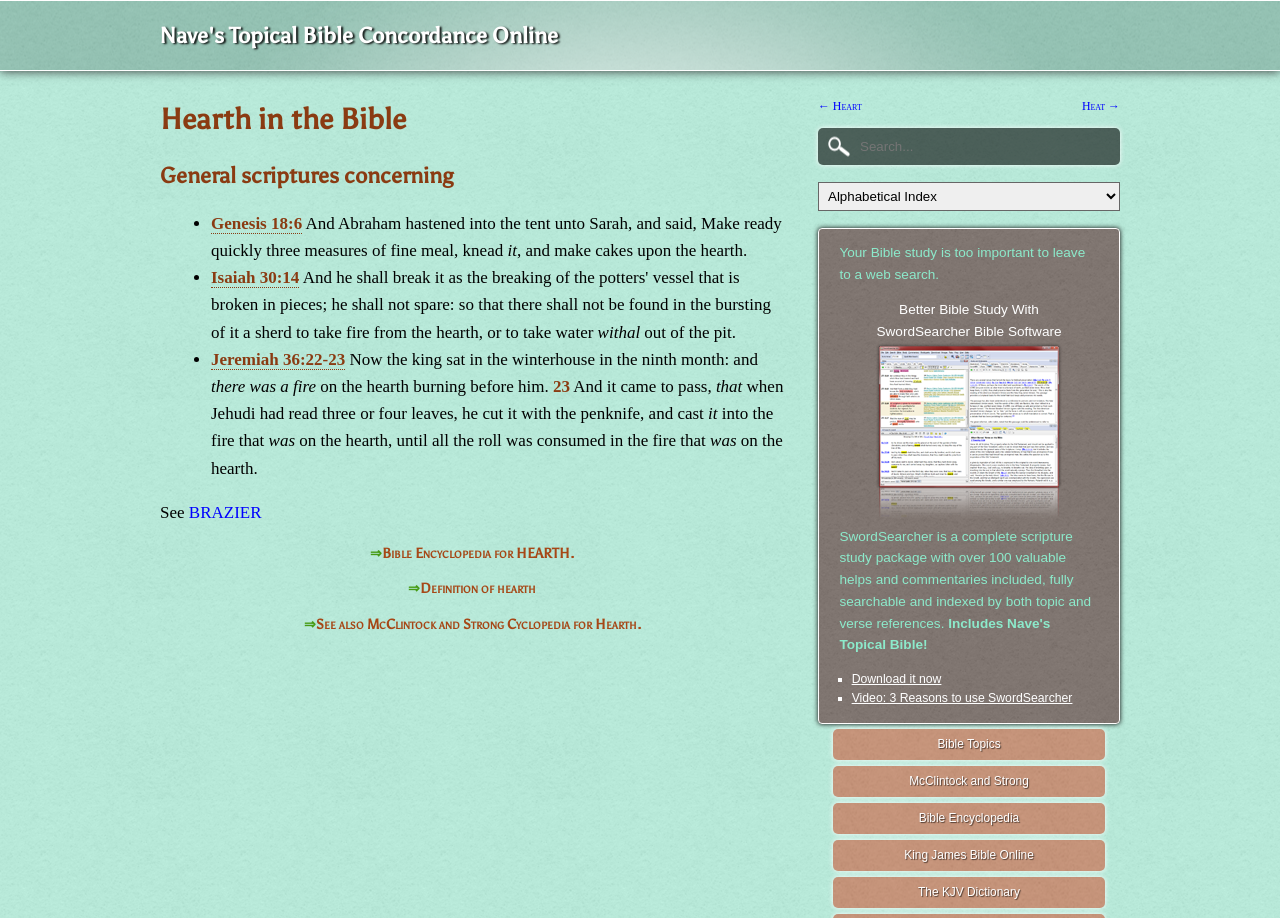From the element description Download it now, predict the bounding box coordinates of the UI element. The coordinates must be specified in the format (top-left x, top-left y, bottom-right x, bottom-right y) and should be within the 0 to 1 range.

[0.665, 0.732, 0.735, 0.747]